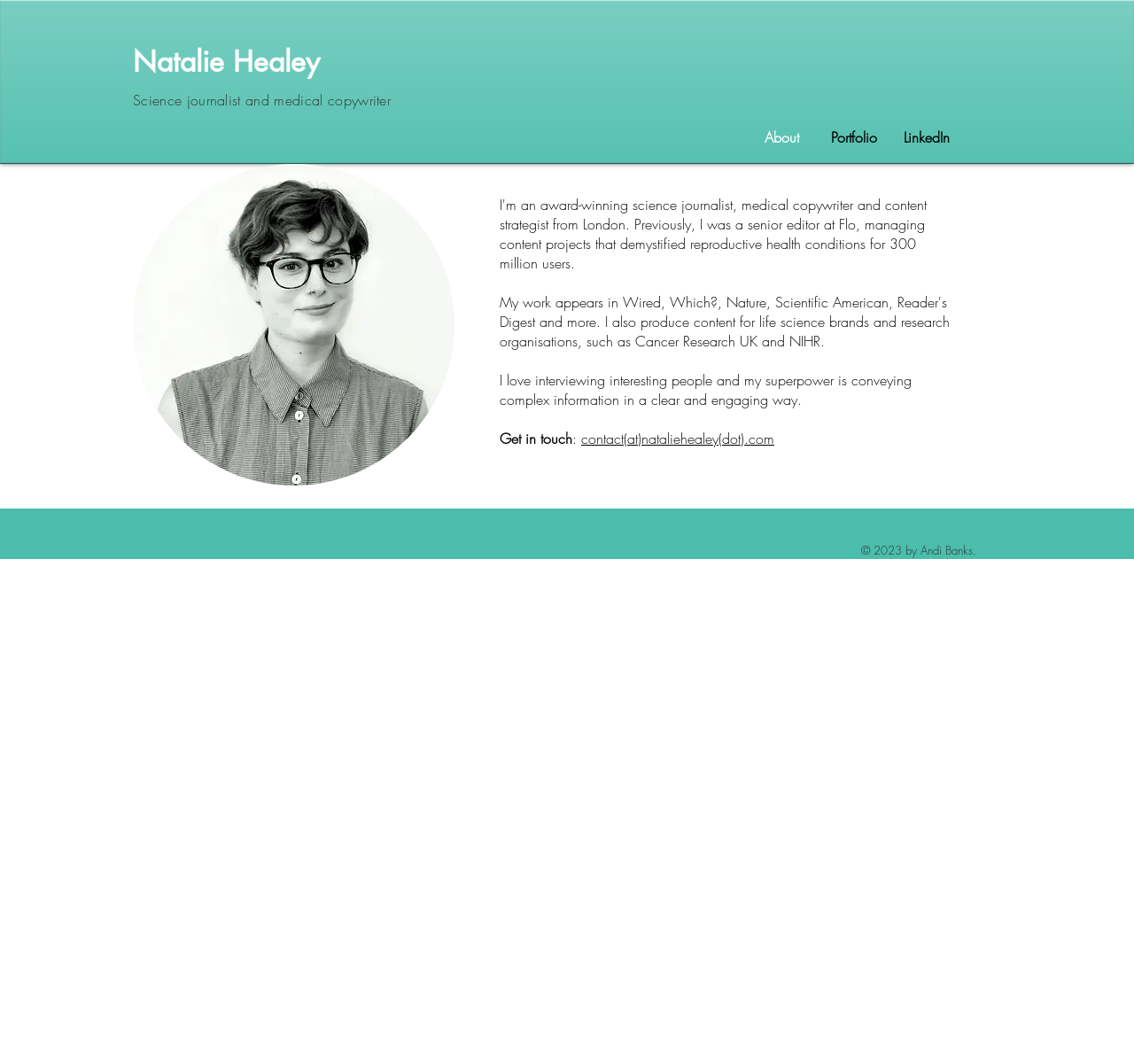What is the profession of the person in the webpage?
Please answer the question as detailed as possible based on the image.

Based on the webpage, the heading 'Natalie Healey' and the link 'Science journalist and medical copywriter' suggest that the person, Natalie Healey, is a science journalist.